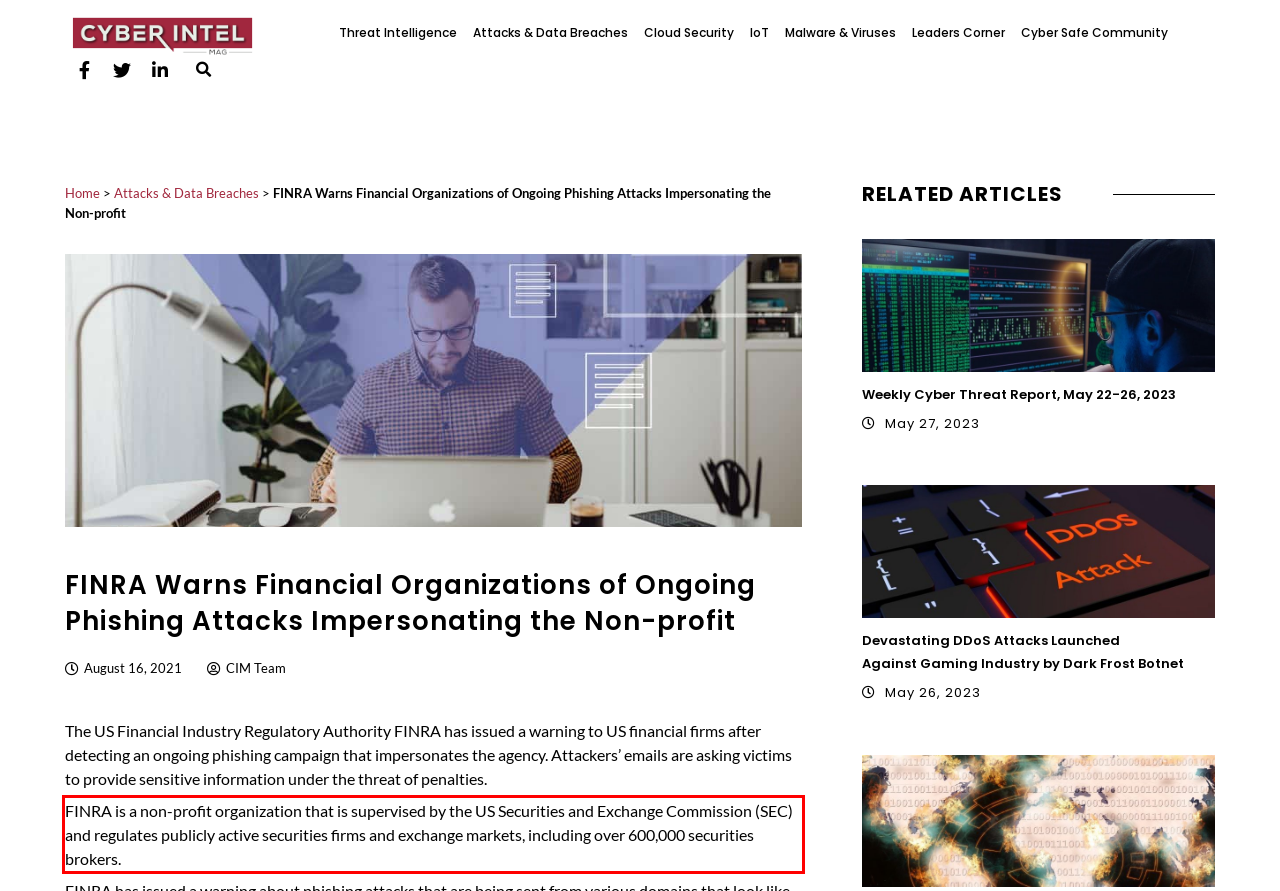Please perform OCR on the UI element surrounded by the red bounding box in the given webpage screenshot and extract its text content.

FINRA is a non-profit organization that is supervised by the US Securities and Exchange Commission (SEC) and regulates publicly active securities firms and exchange markets, including over 600,000 securities brokers.